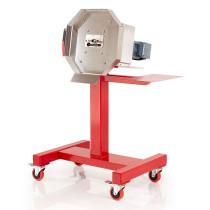What is the purpose of the handle on the frame?
Look at the image and answer with only one word or phrase.

Mobility